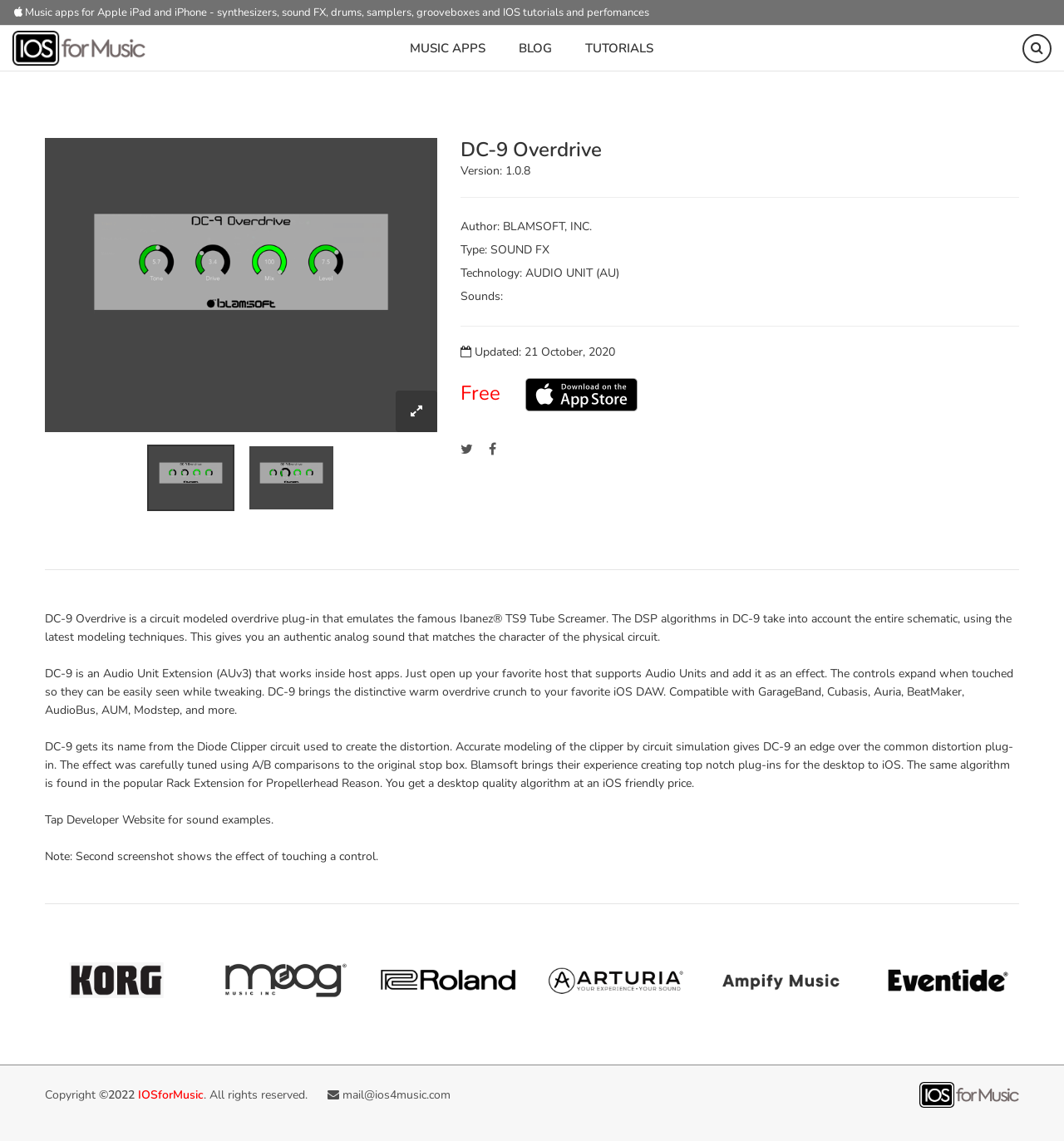Identify the bounding box coordinates of the region I need to click to complete this instruction: "Open MUSIC APPS".

[0.37, 0.026, 0.472, 0.058]